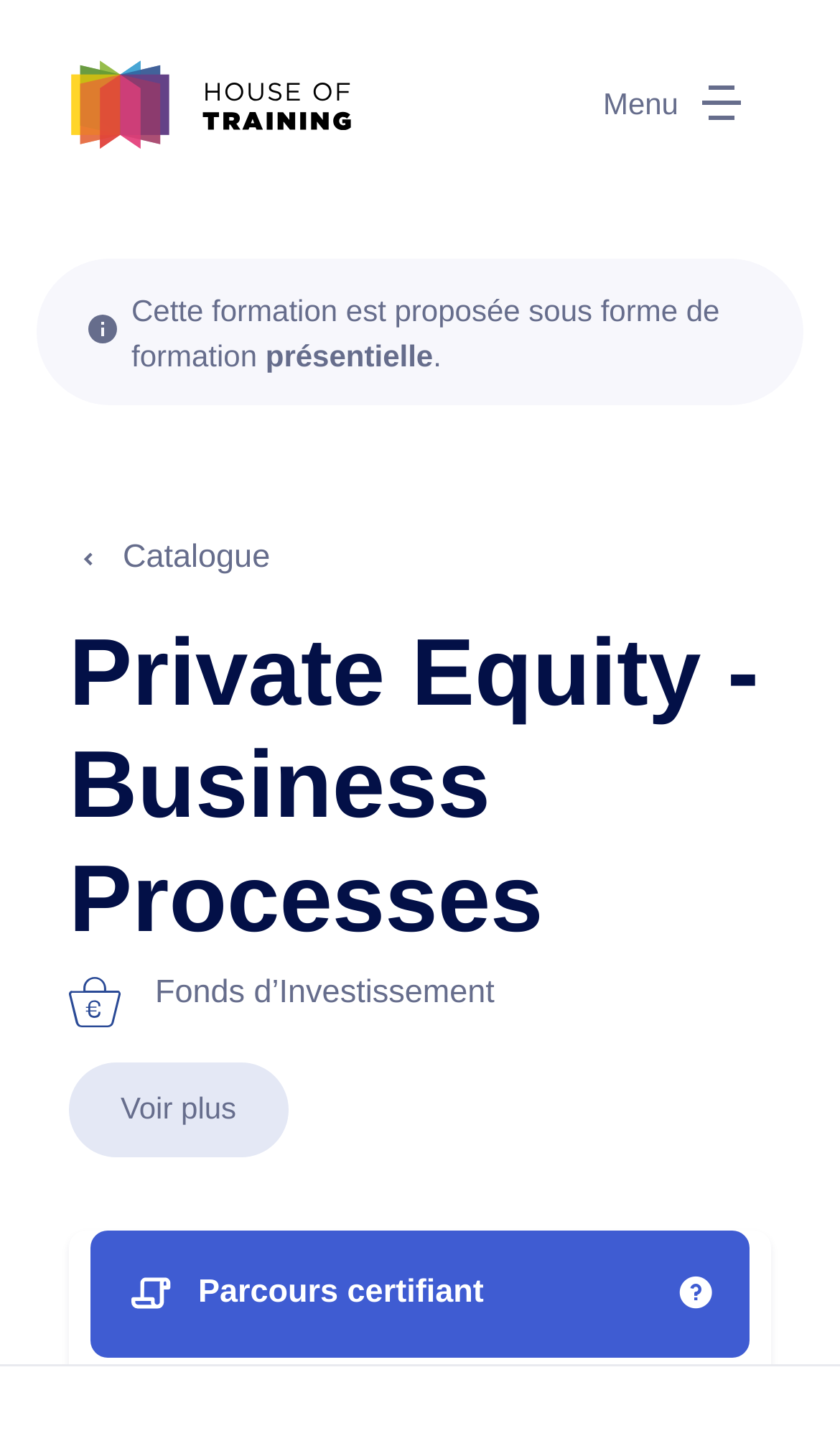What type of formation is proposed?
Based on the content of the image, thoroughly explain and answer the question.

Based on the text 'Cette formation est proposée sous forme de formation présentielle.', it can be inferred that the type of formation proposed is presential.